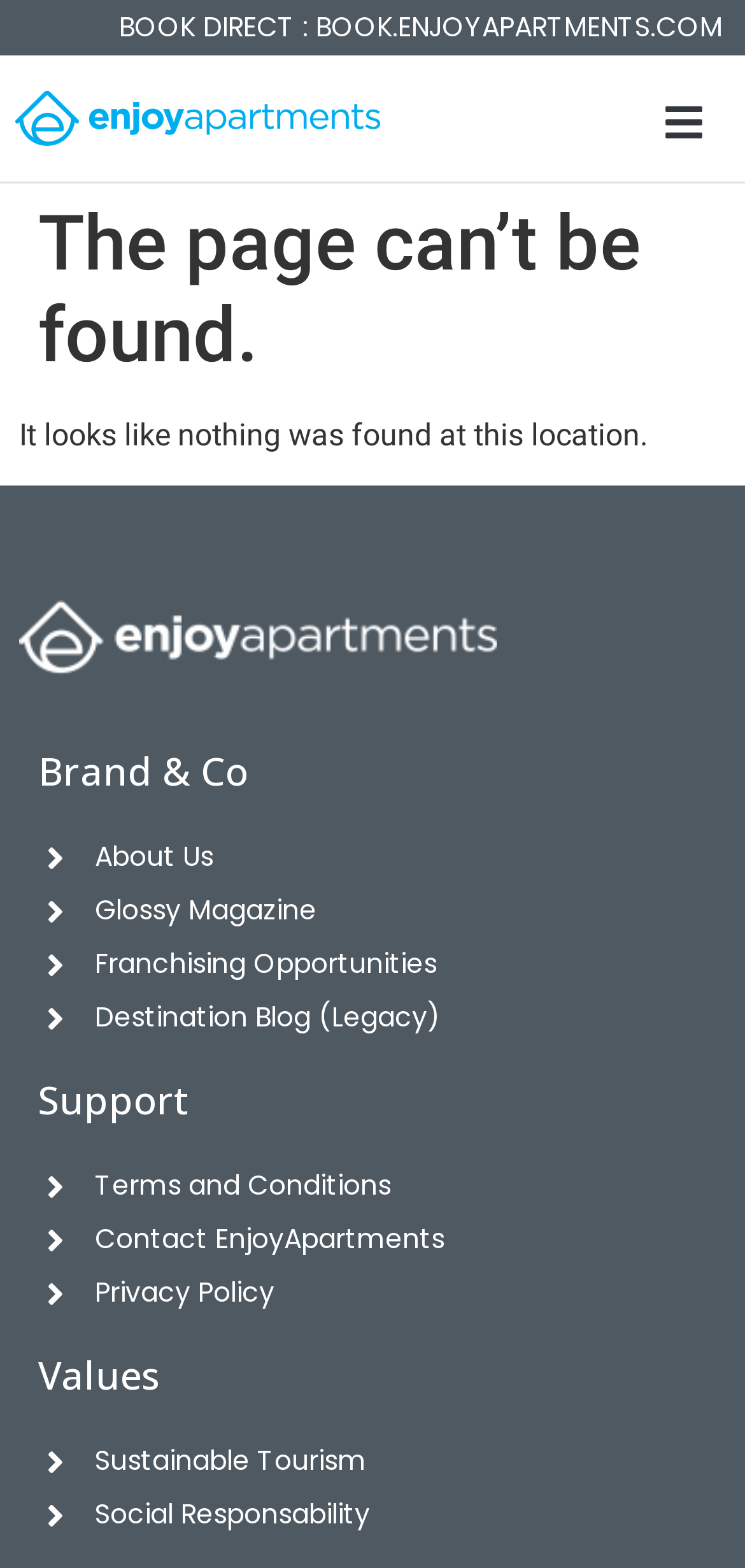Based on the image, provide a detailed and complete answer to the question: 
What is the purpose of the 'Menu Toggle' button?

The 'Menu Toggle' button is a button element on the page, and its purpose is to toggle the menu, which is likely to display or hide the navigation menu on the page.